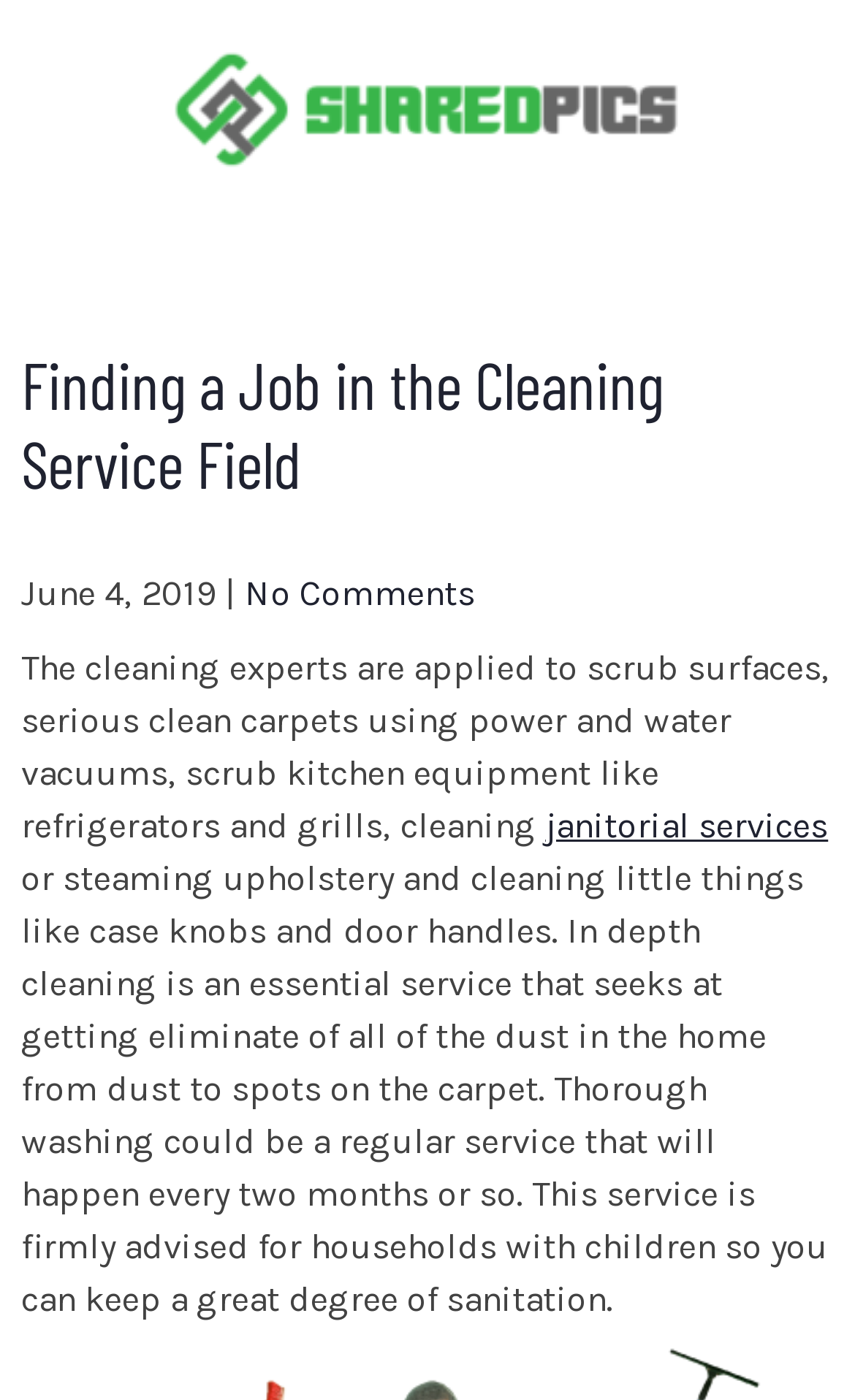What type of equipment is used for cleaning carpets?
Based on the image, please offer an in-depth response to the question.

The type of equipment used for cleaning carpets can be determined by reading the StaticText element that describes the tasks performed by cleaning experts, which mentions the use of power and water vacuums for cleaning carpets.